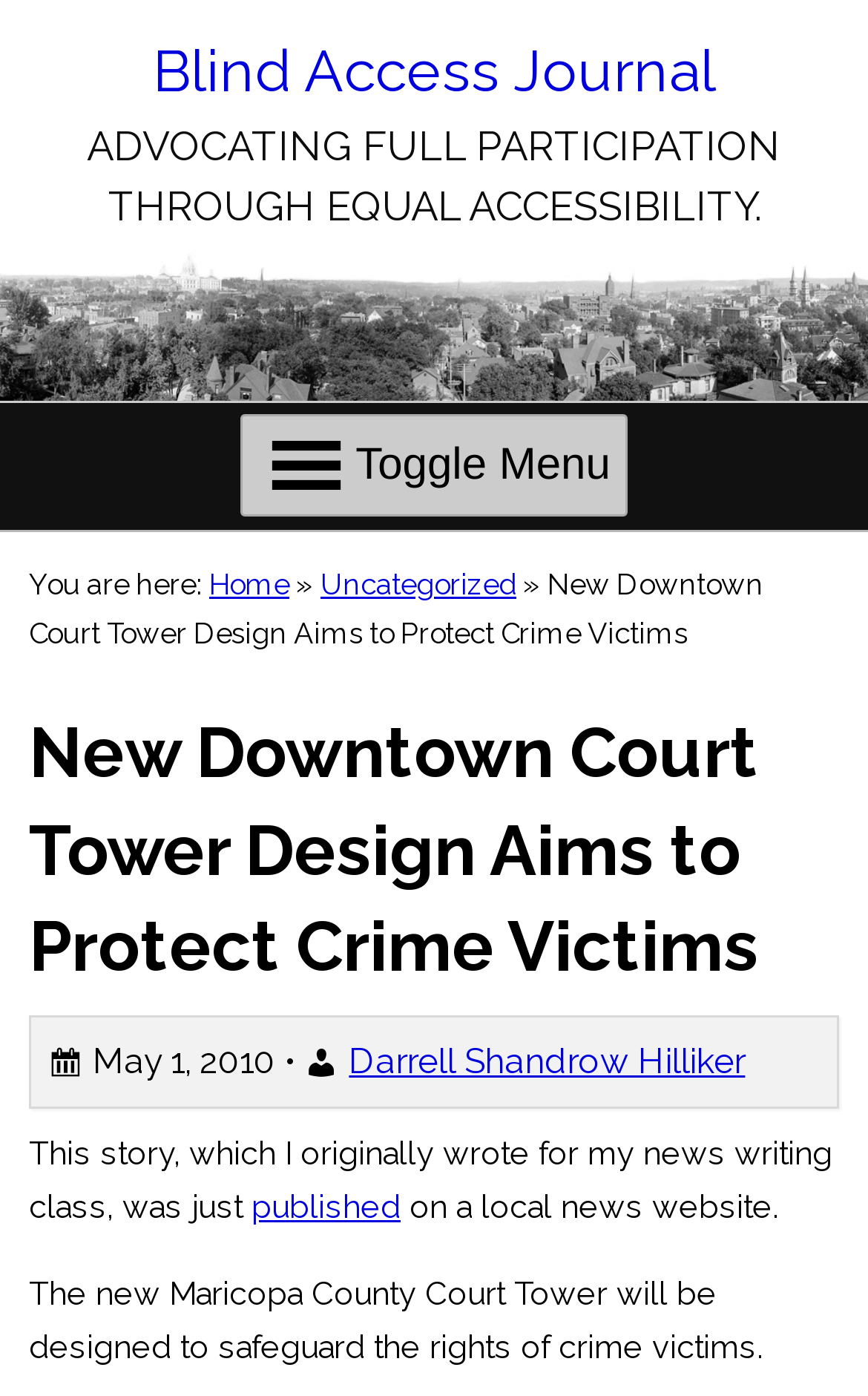Respond with a single word or phrase:
When was the current article published?

May 1, 2010